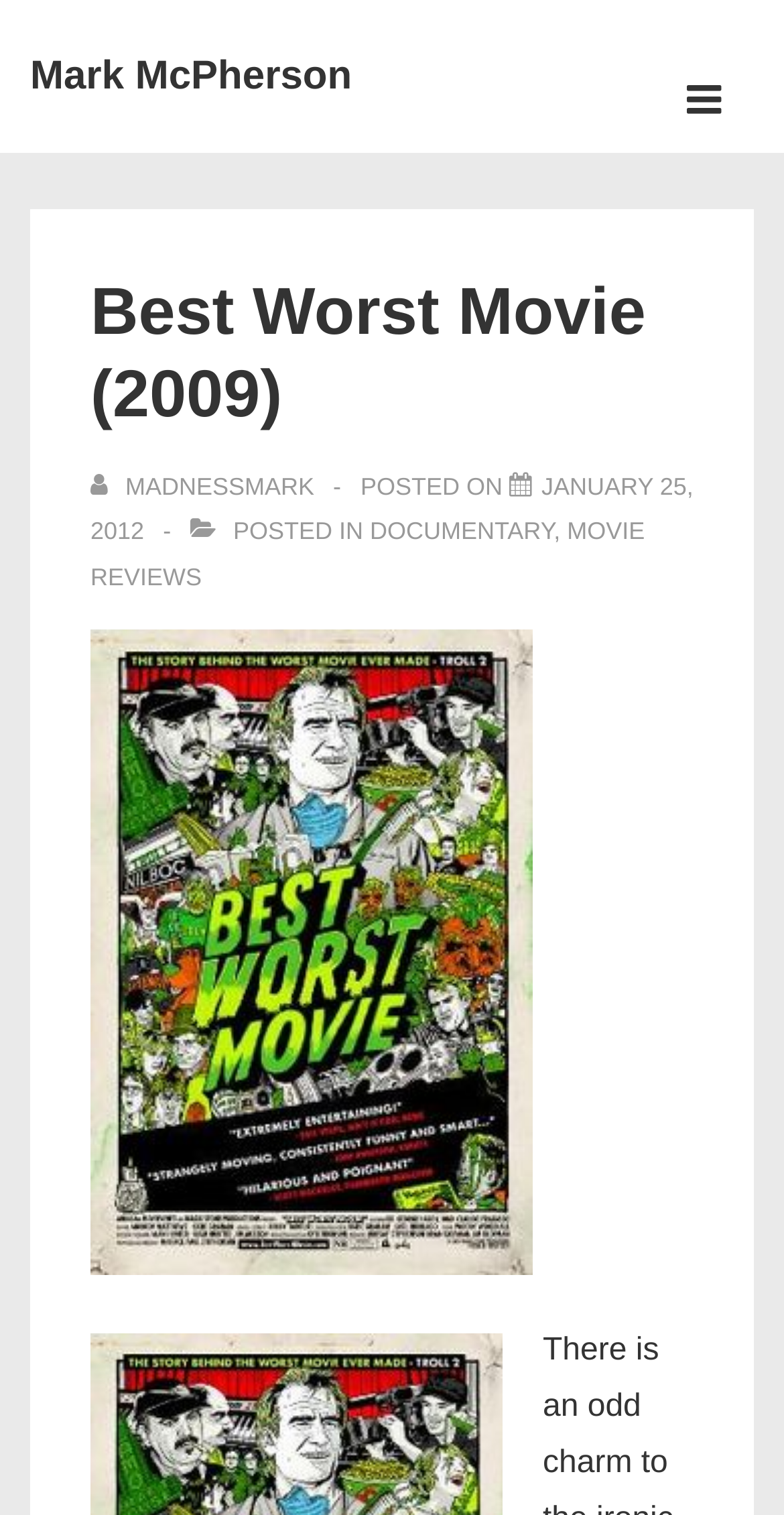Please identify and generate the text content of the webpage's main heading.

Best Worst Movie (2009)